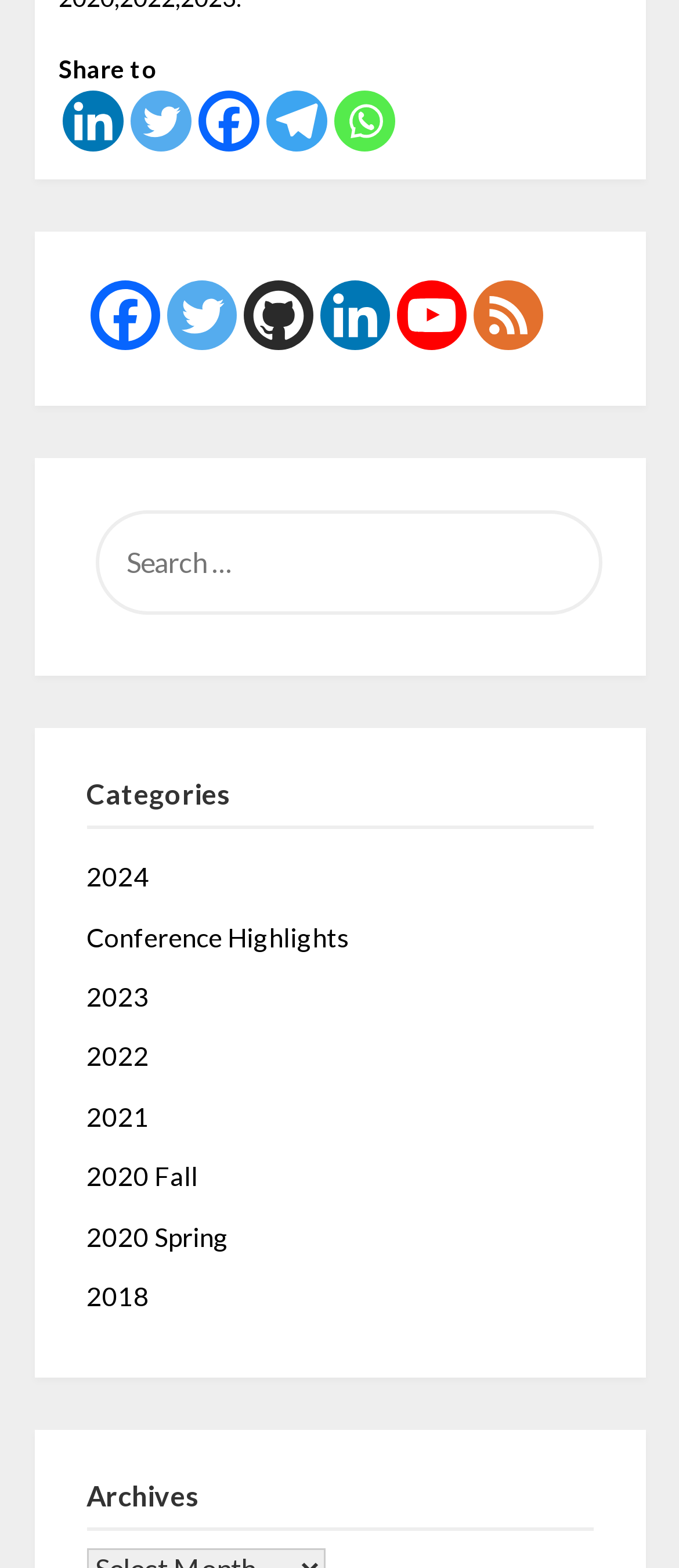What social media platforms can be used to share?
Answer the question with as much detail as possible.

The webpage has a section with the label 'Share to' and provides links to various social media platforms, including Linkedin, Twitter, Facebook, Telegram, and Whatsapp, which can be used to share content.